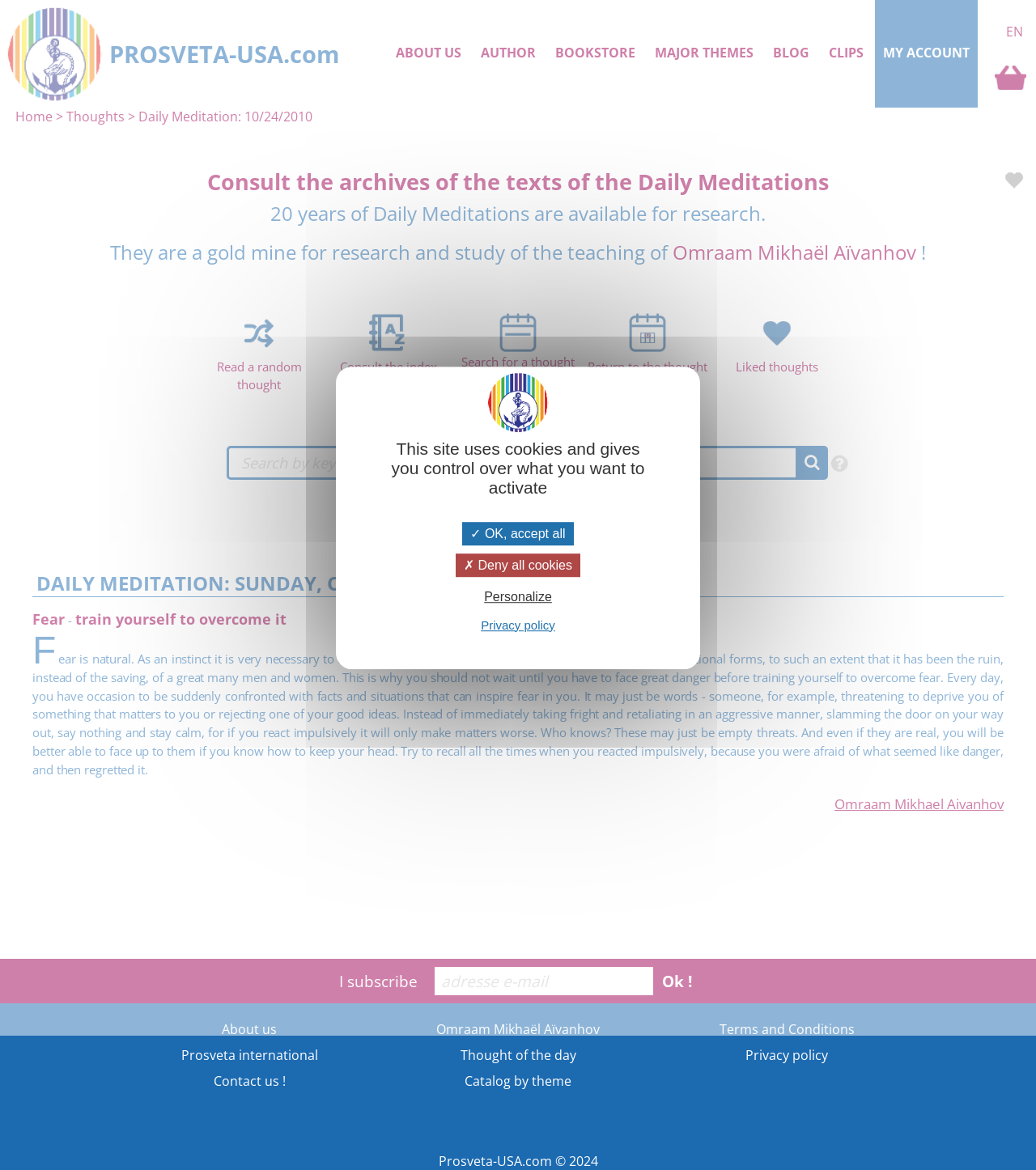Extract the bounding box coordinates for the UI element described by the text: "Catalog by theme". The coordinates should be in the form of [left, top, right, bottom] with values between 0 and 1.

[0.448, 0.916, 0.552, 0.931]